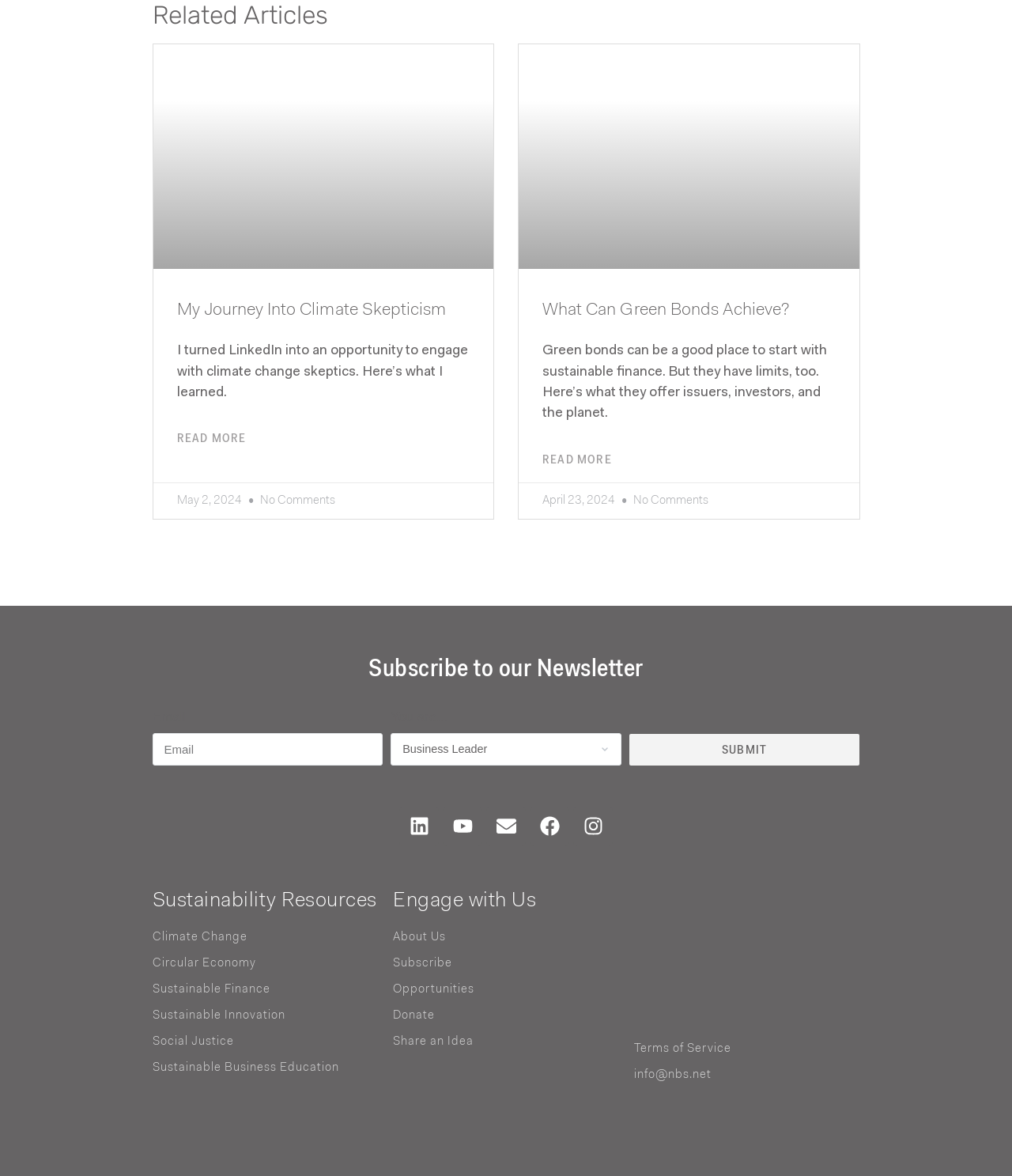Specify the bounding box coordinates of the element's region that should be clicked to achieve the following instruction: "View the article about What Can Green Bonds Achieve?". The bounding box coordinates consist of four float numbers between 0 and 1, in the format [left, top, right, bottom].

[0.536, 0.257, 0.78, 0.272]